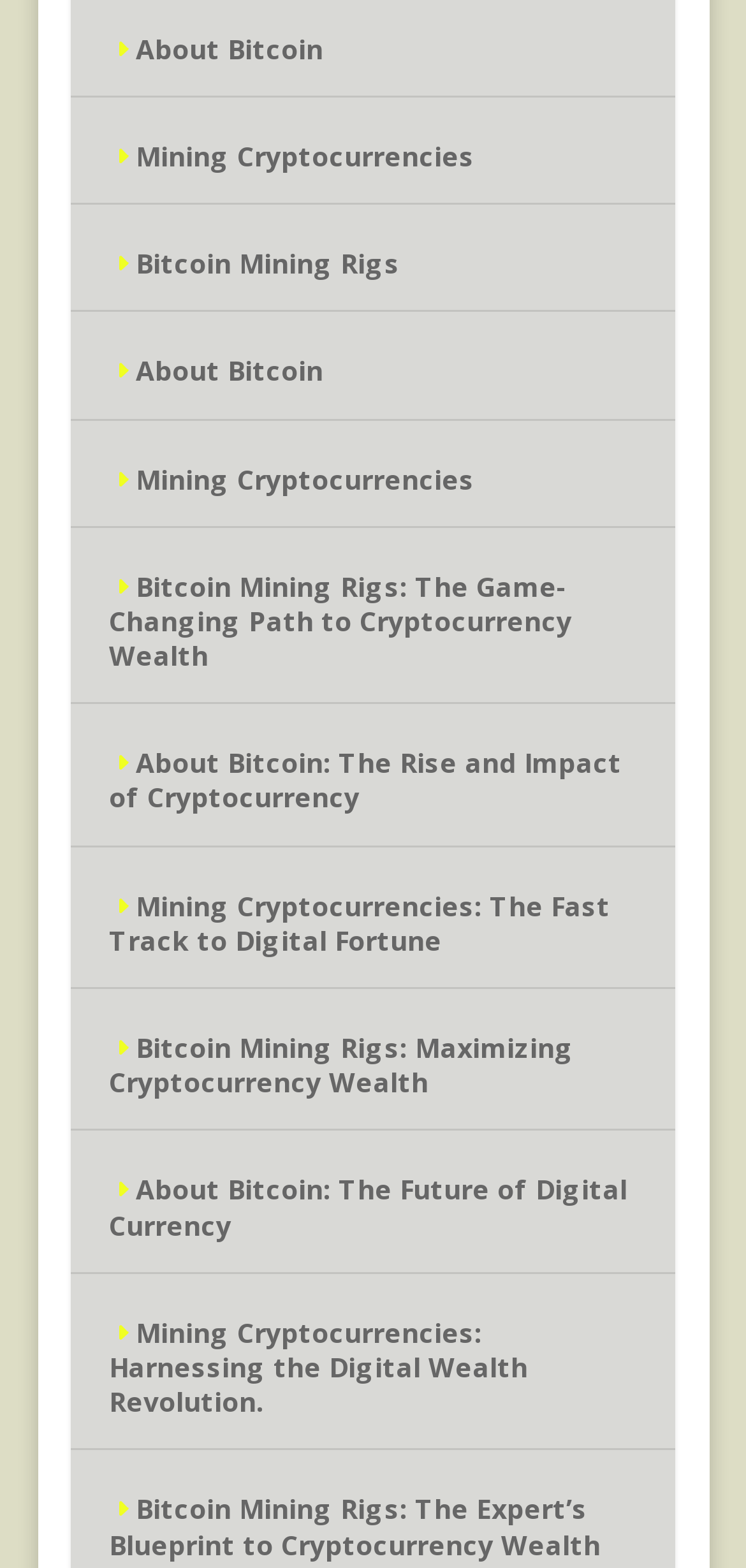Provide a brief response in the form of a single word or phrase:
How many links are there on the webpage?

13